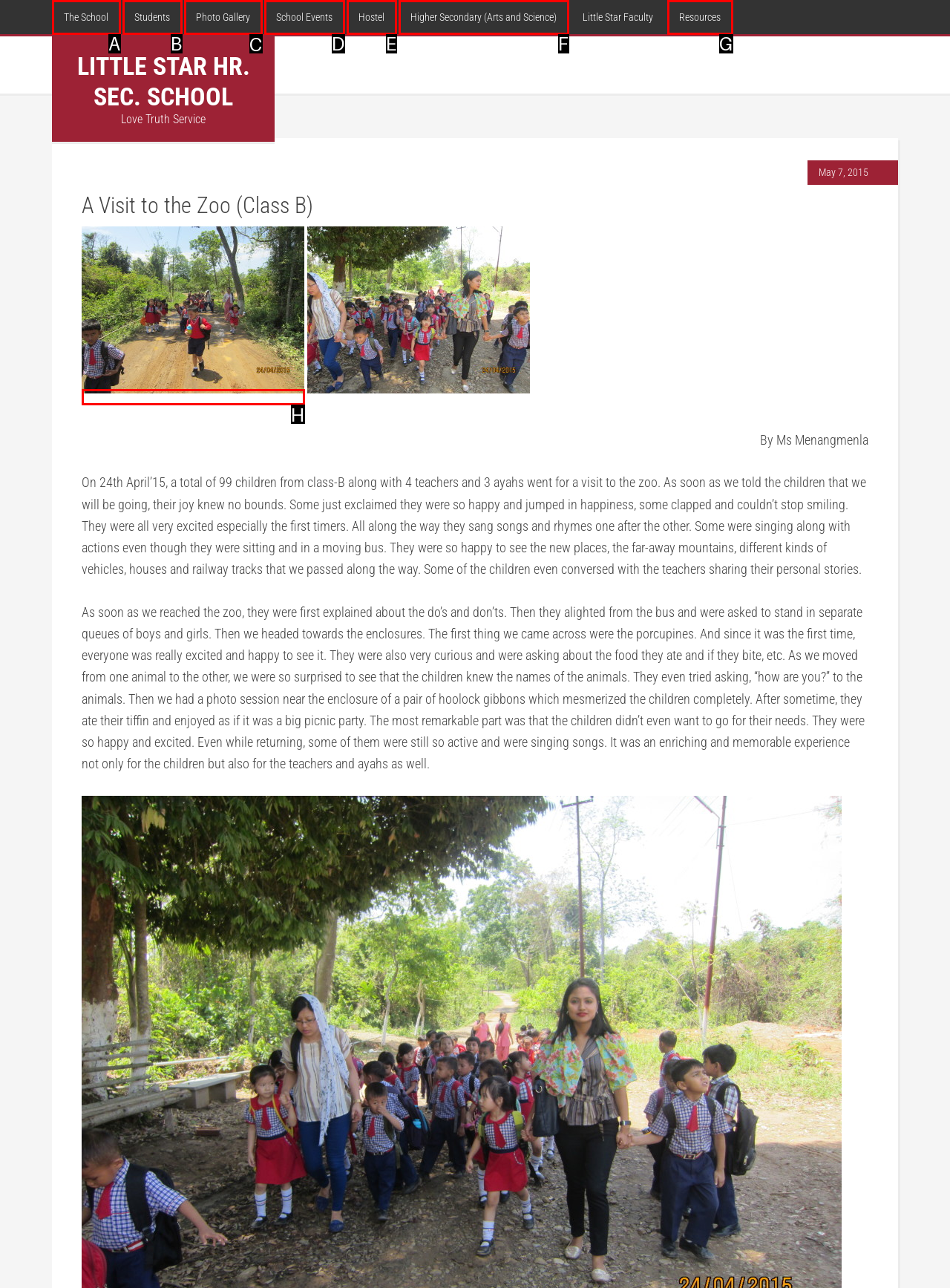Identify the HTML element you need to click to achieve the task: Click the 'Photo Gallery' link. Respond with the corresponding letter of the option.

C